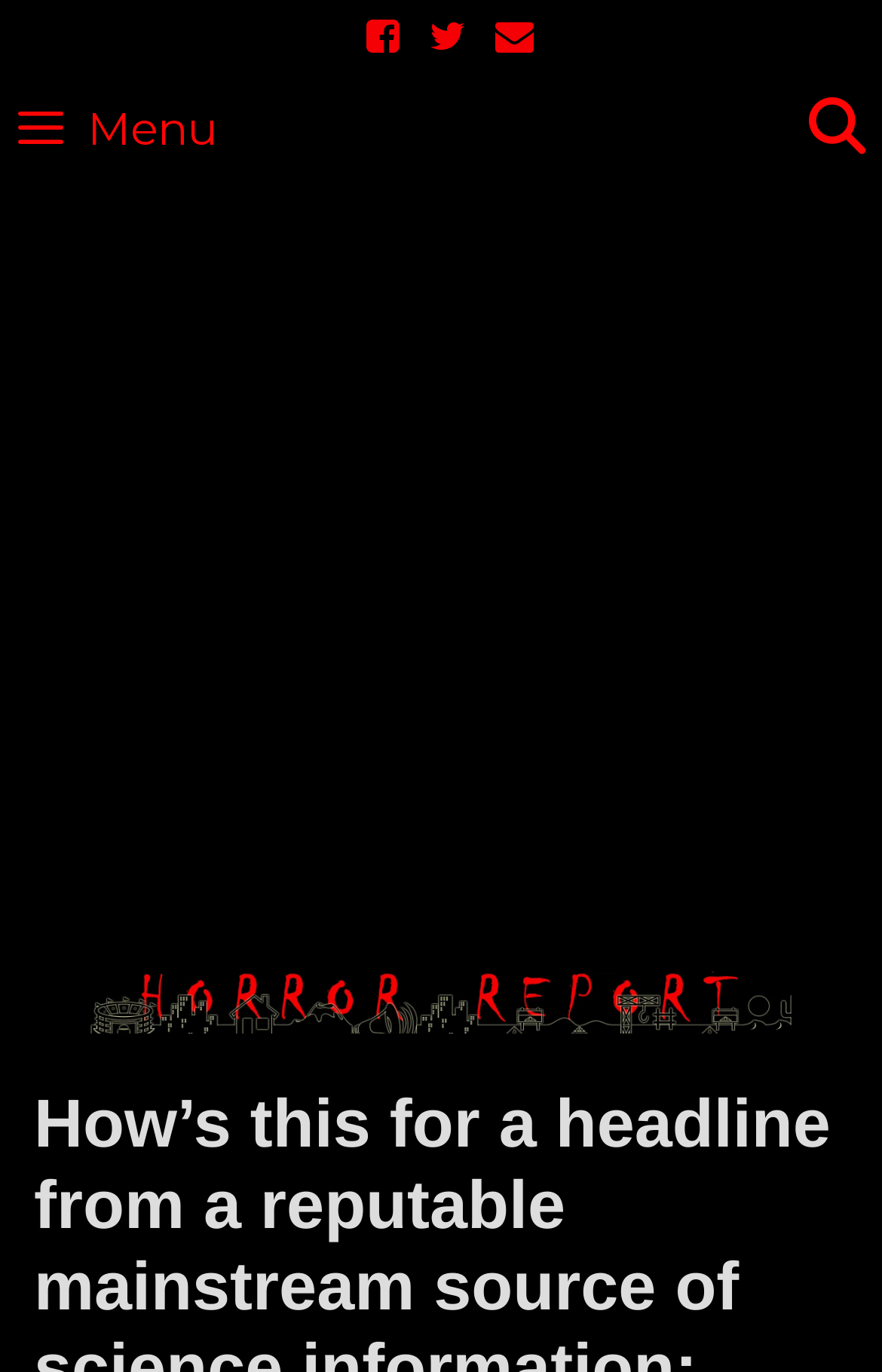Respond to the following question with a brief word or phrase:
How many social media links are present?

3